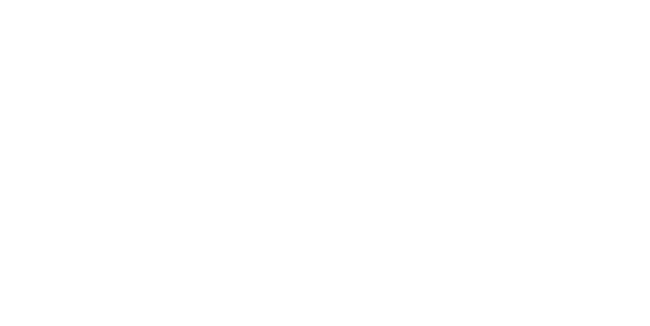Illustrate the image with a detailed caption.

The image featured prominently showcases the title "Today’s best game deals: Zelda Tears of the Kingdom hits $56 Amazon all-time low, more." It highlights exciting savings on the popular game, indicating a significant discount that may attract gamers looking for value. The presentation emphasizes the date, July 5, 2023, suggesting the timeliness of the promotion, alongside additional relevant details, reinforcing the site's focus on game deals and news. The overall design is sleek, aiming to engage readers and encourage them to explore the available offers.